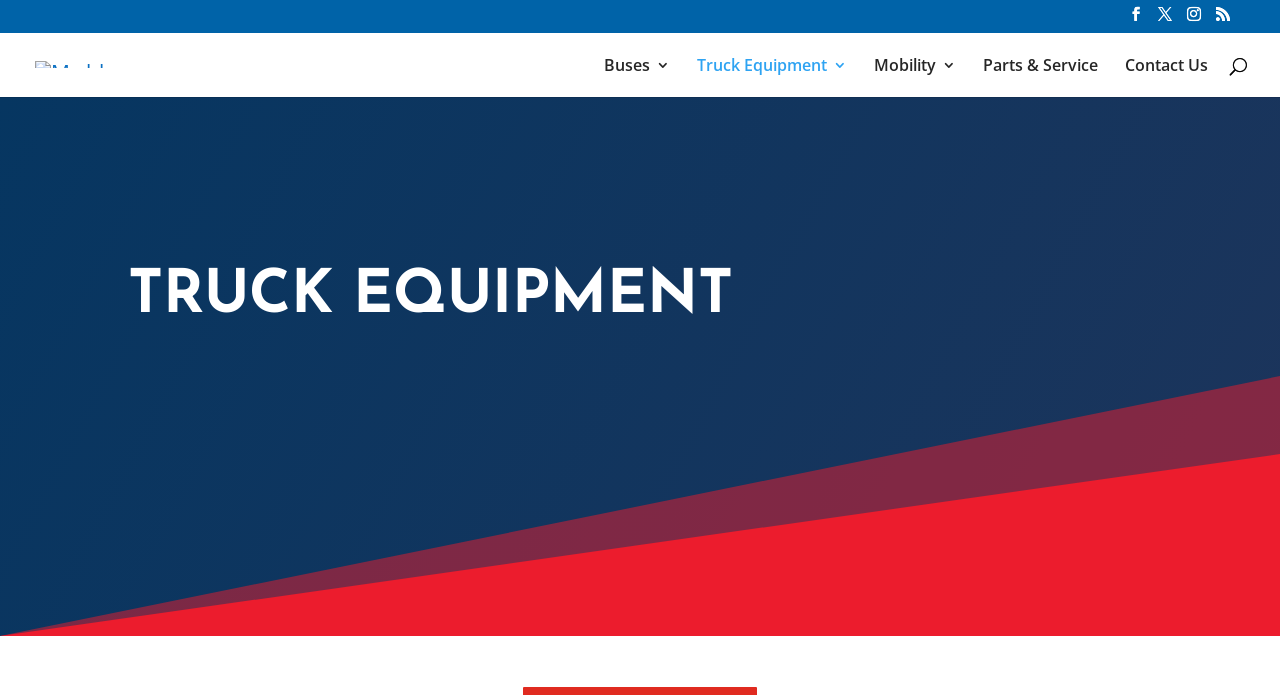Explain the features and main sections of the webpage comprehensively.

The webpage is about truck equipment and appears to be a blog. At the top right corner, there are four social media links represented by icons. Below these icons, there is a link to "My blog" with a small image next to it, located at the top left corner. 

Moving down, there is a navigation menu with five links: "Buses 3", "Truck Equipment 3", "Mobility 3", "Parts & Service", and "Contact Us", arranged horizontally across the page. 

Above the navigation menu, there is a search box with a label "Search for:" that spans almost the entire width of the page. 

The main content of the page is divided into two sections. The first section has a large heading "TRUCK EQUIPMENT" and the second section has an empty heading. These sections are positioned side by side, taking up most of the page's width.